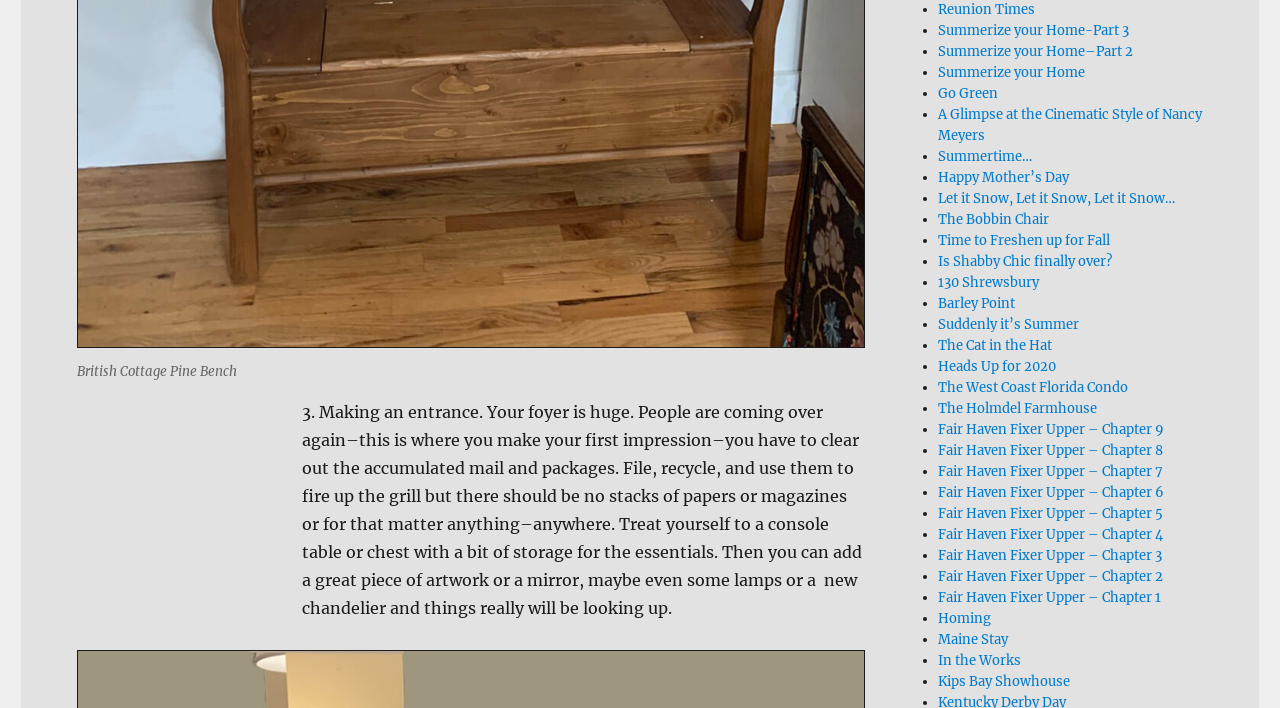Pinpoint the bounding box coordinates of the area that must be clicked to complete this instruction: "Check the post 'Fair Haven Fixer Upper – Chapter 1'".

[0.733, 0.831, 0.907, 0.855]